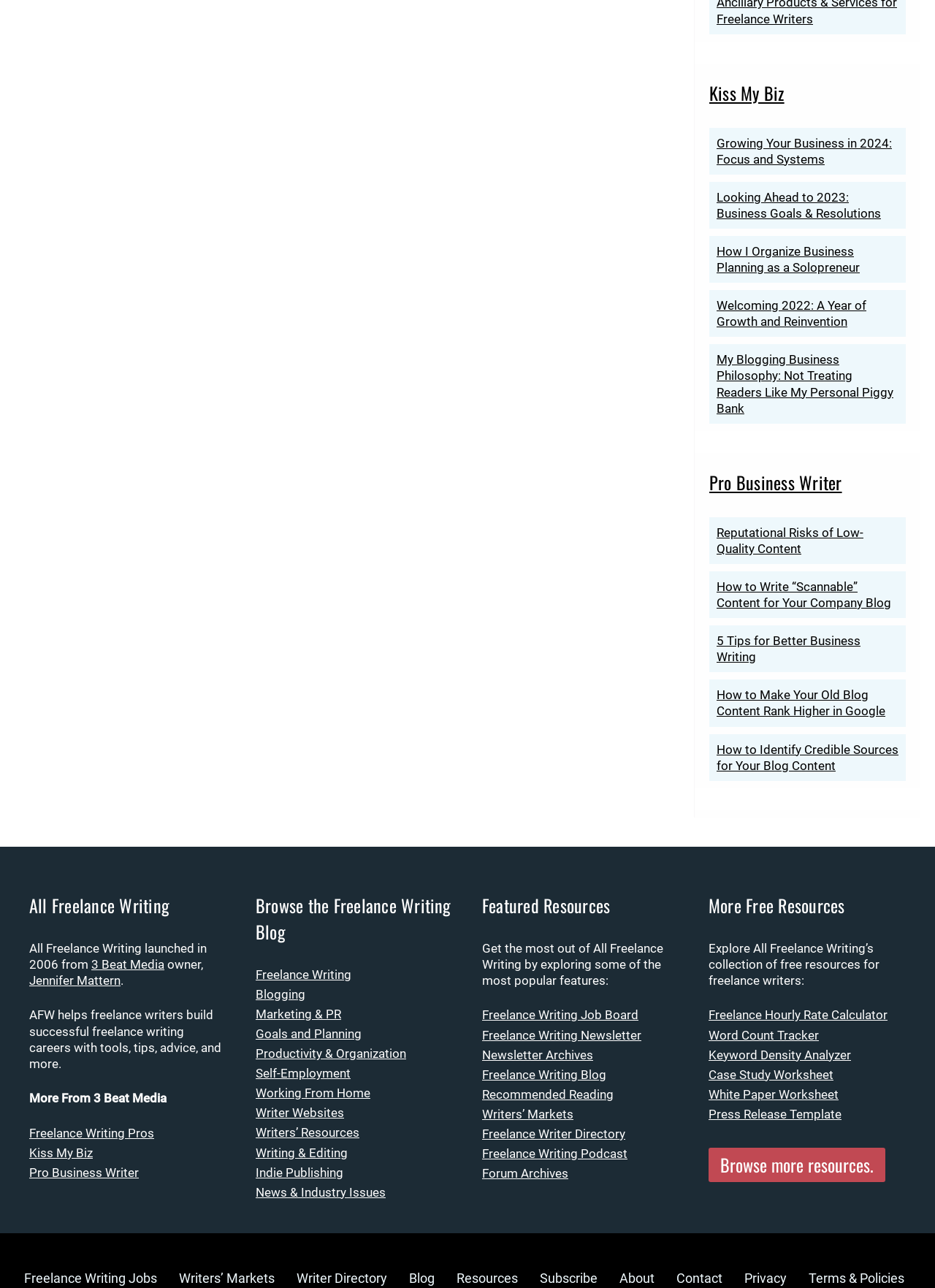Identify the bounding box coordinates of the region that should be clicked to execute the following instruction: "Click on 'Kiss My Biz' to visit the blog".

[0.759, 0.062, 0.839, 0.082]